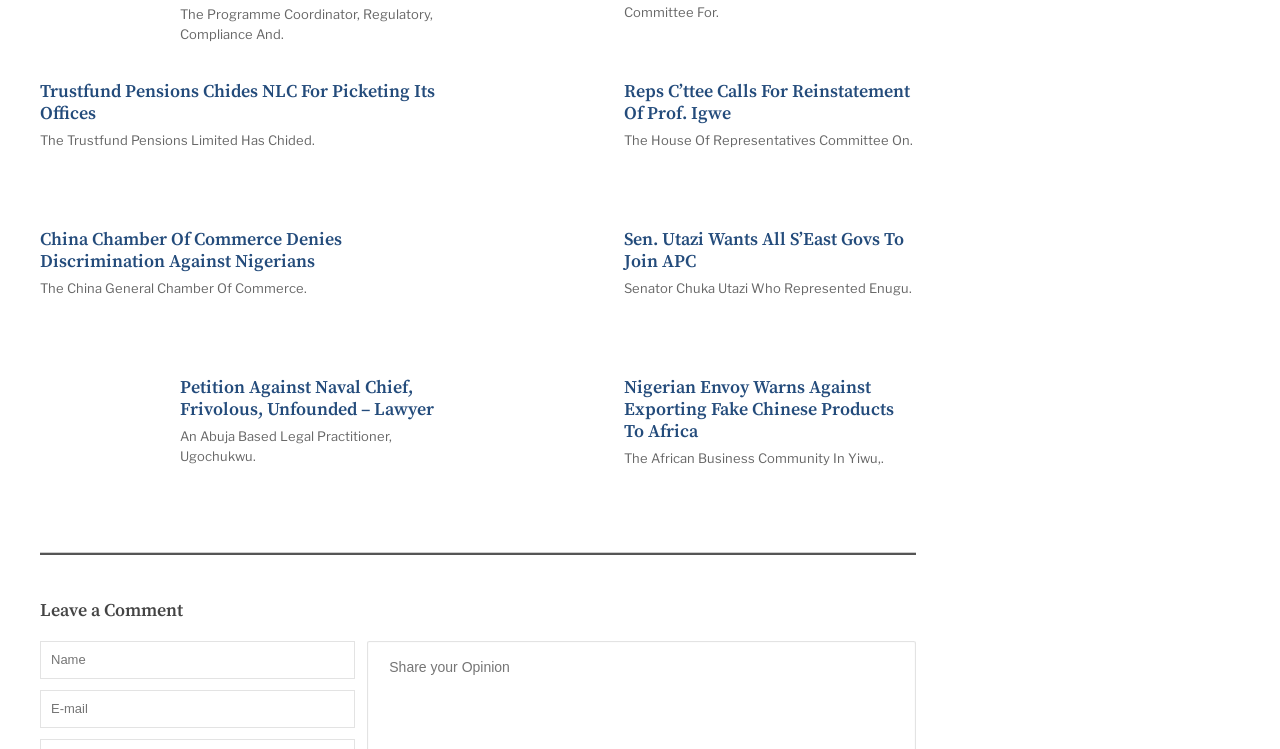Pinpoint the bounding box coordinates for the area that should be clicked to perform the following instruction: "Read the news about China Chamber of Commerce".

[0.031, 0.306, 0.367, 0.365]